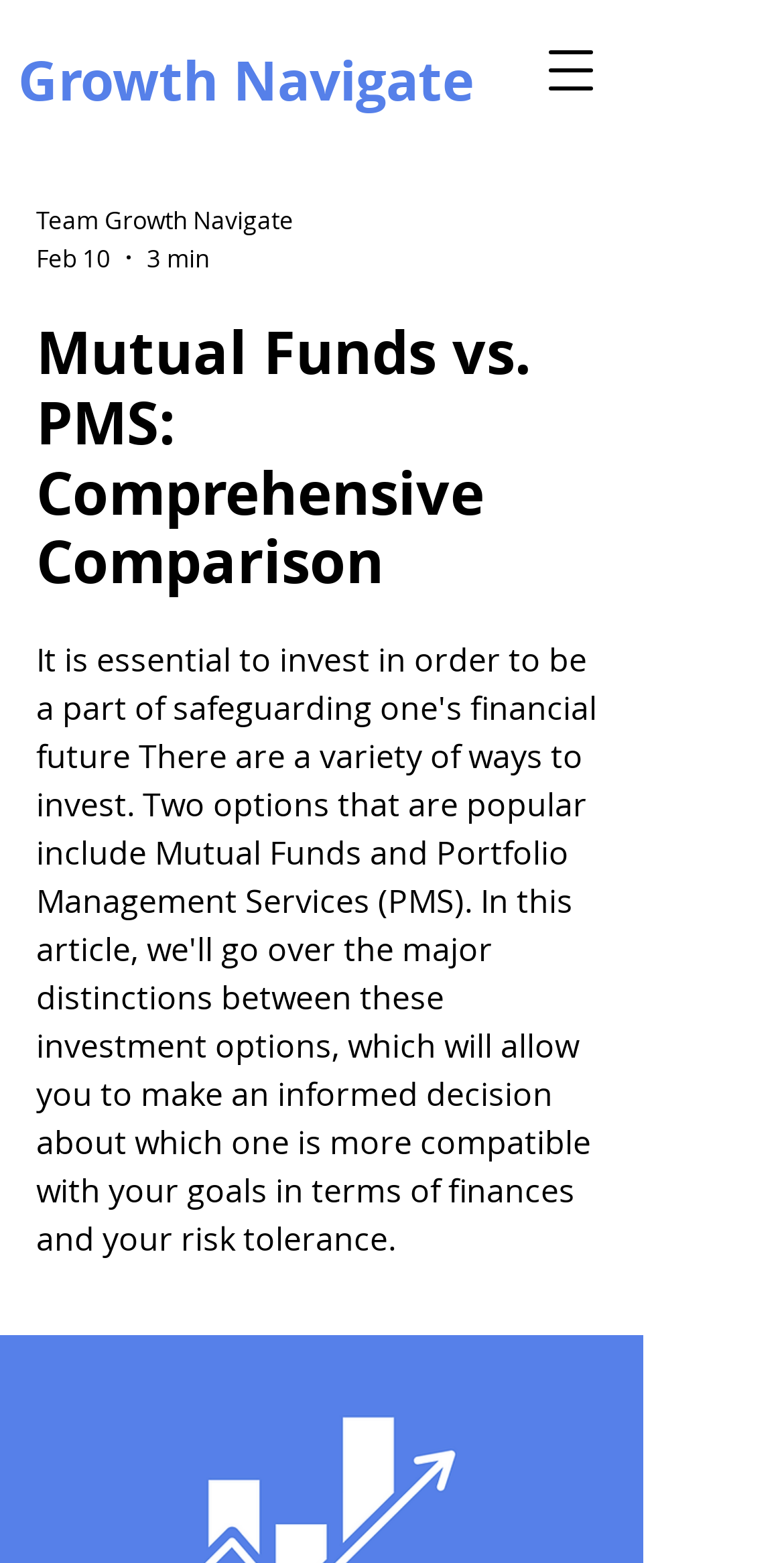Predict the bounding box of the UI element based on this description: "Growth Navigate".

[0.023, 0.031, 0.605, 0.072]